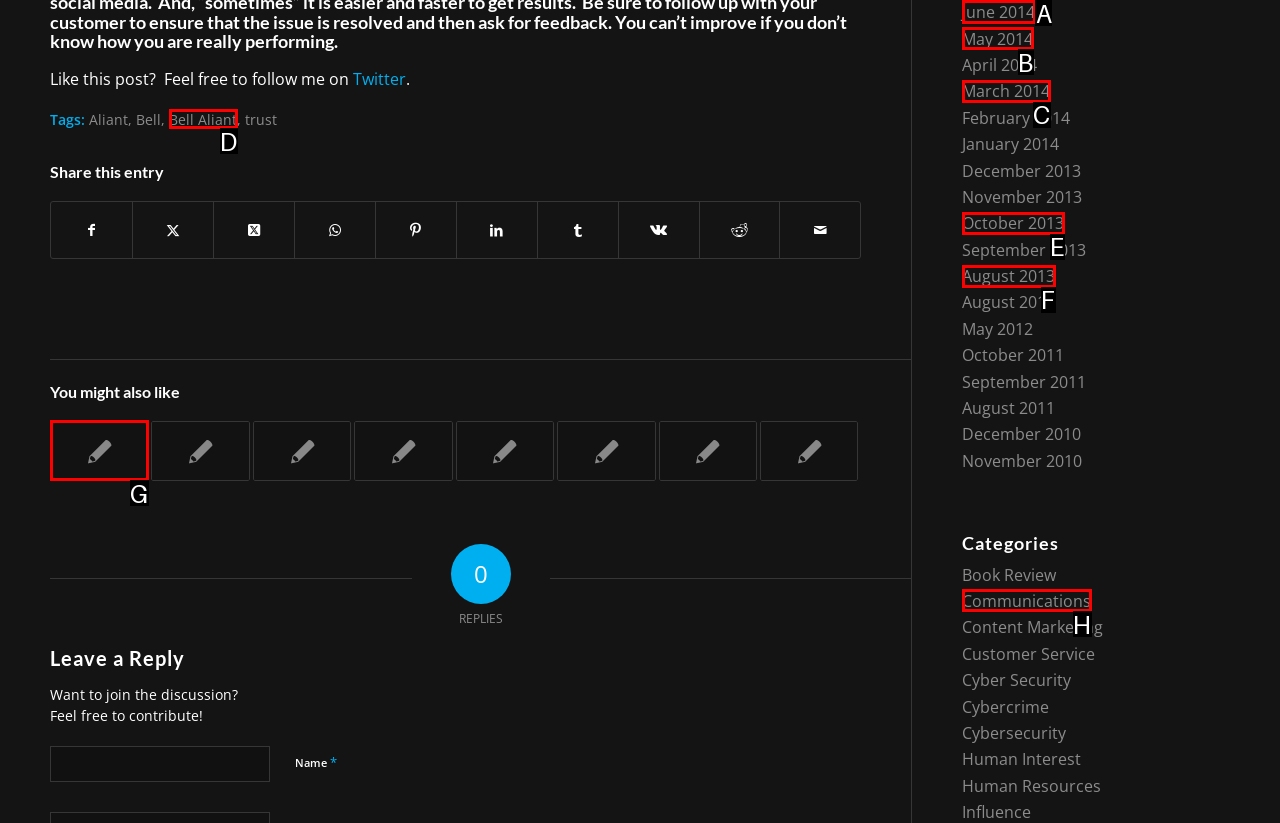Please identify the correct UI element to click for the task: View posts from June 2014 Respond with the letter of the appropriate option.

A